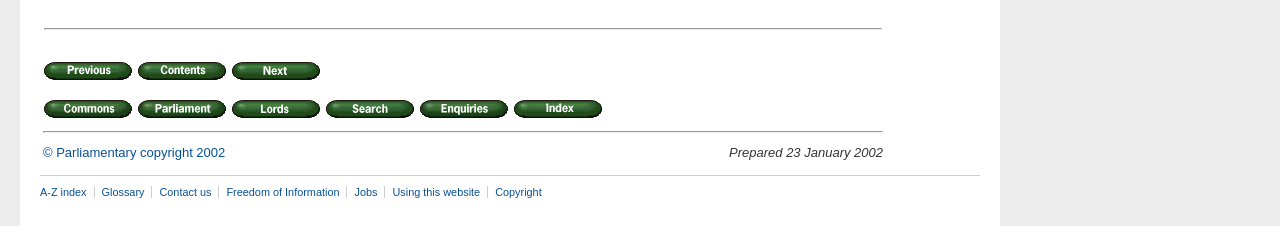Given the element description alt="Parliament home page", identify the bounding box coordinates for the UI element on the webpage screenshot. The format should be (top-left x, top-left y, bottom-right x, bottom-right y), with values between 0 and 1.

[0.107, 0.434, 0.177, 0.505]